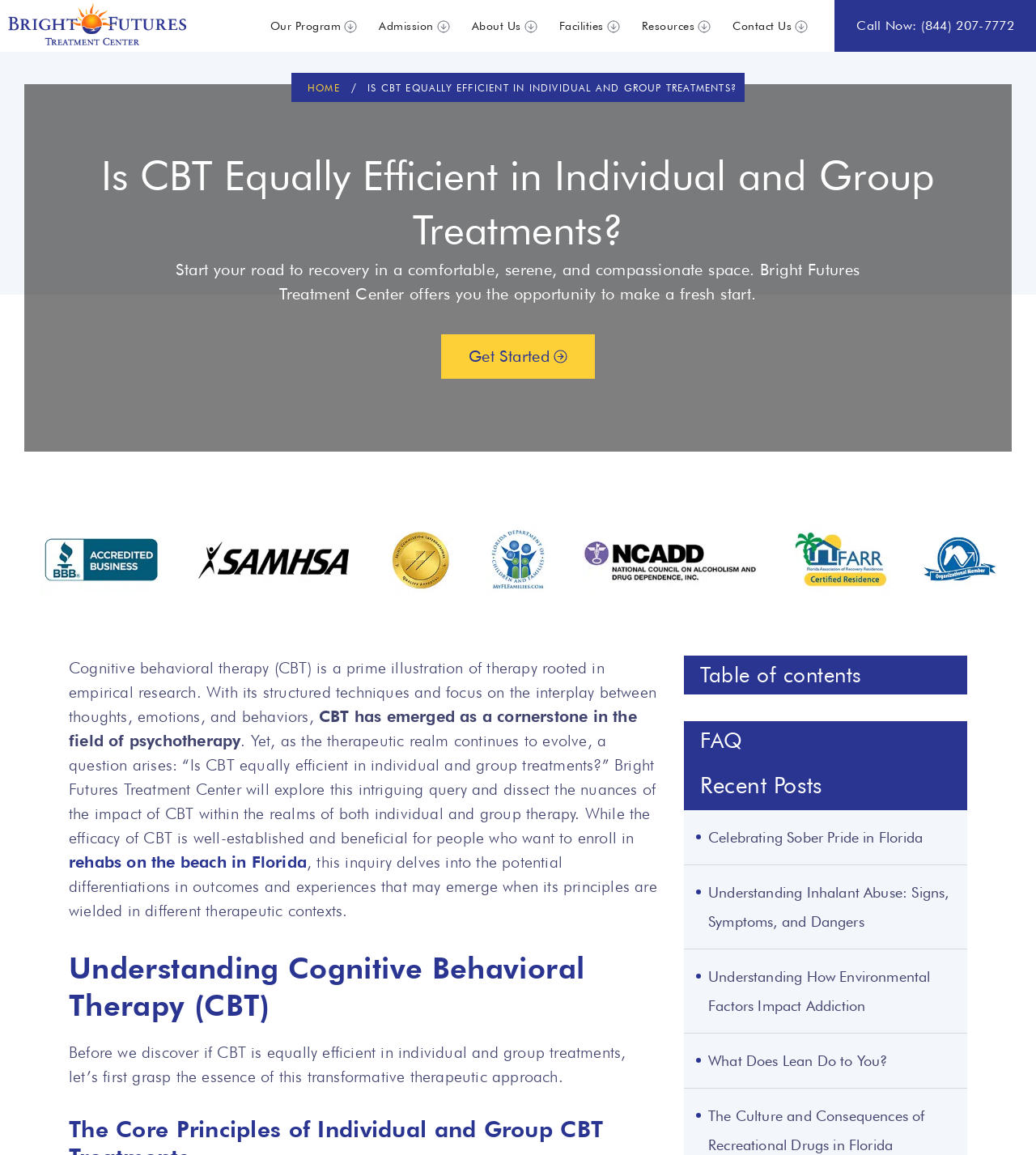Please determine the bounding box coordinates of the element's region to click in order to carry out the following instruction: "Get started with the treatment". The coordinates should be four float numbers between 0 and 1, i.e., [left, top, right, bottom].

[0.426, 0.289, 0.574, 0.328]